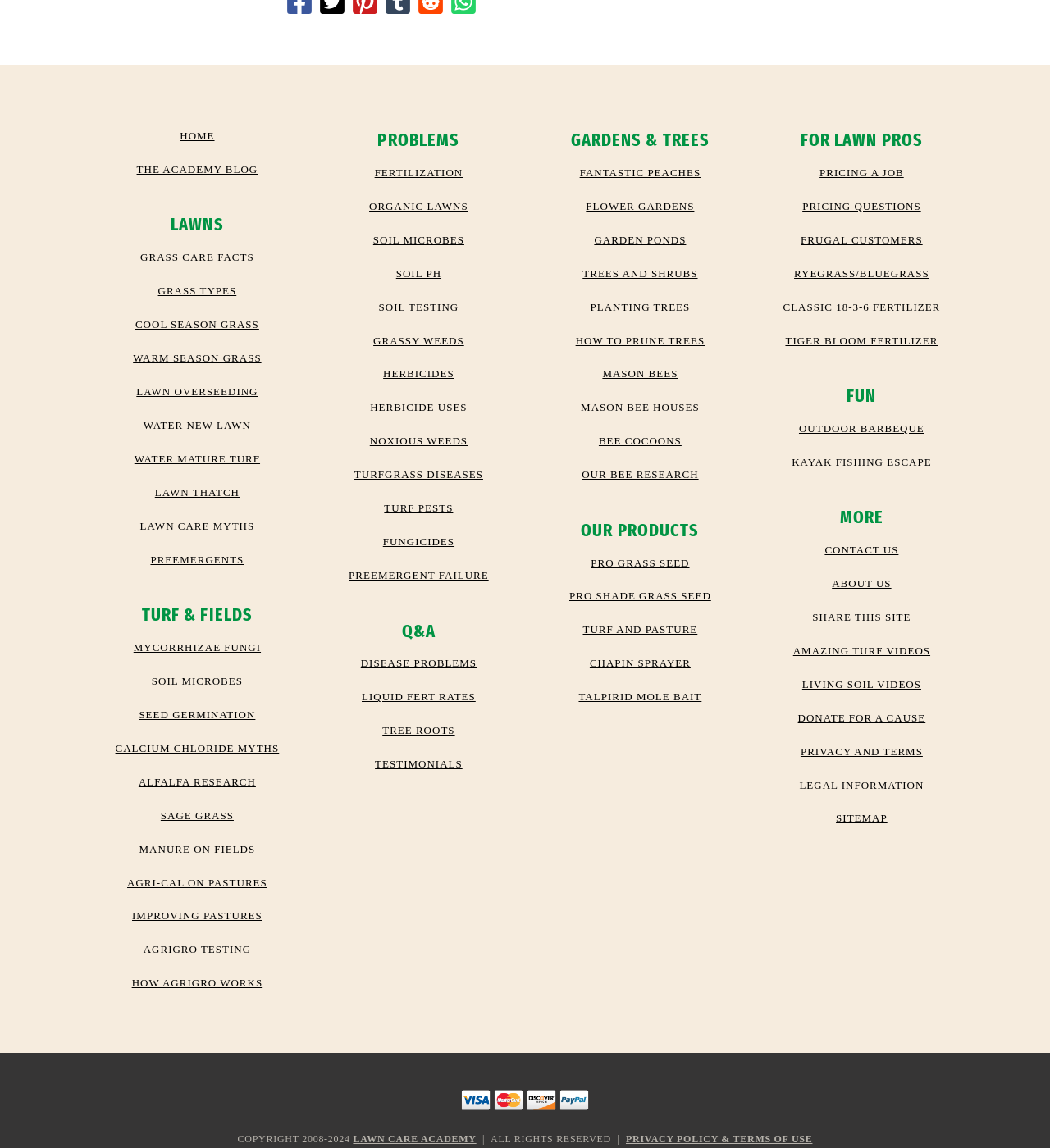Provide the bounding box coordinates of the HTML element described by the text: "Fungicides". The coordinates should be in the format [left, top, right, bottom] with values between 0 and 1.

[0.365, 0.467, 0.433, 0.477]